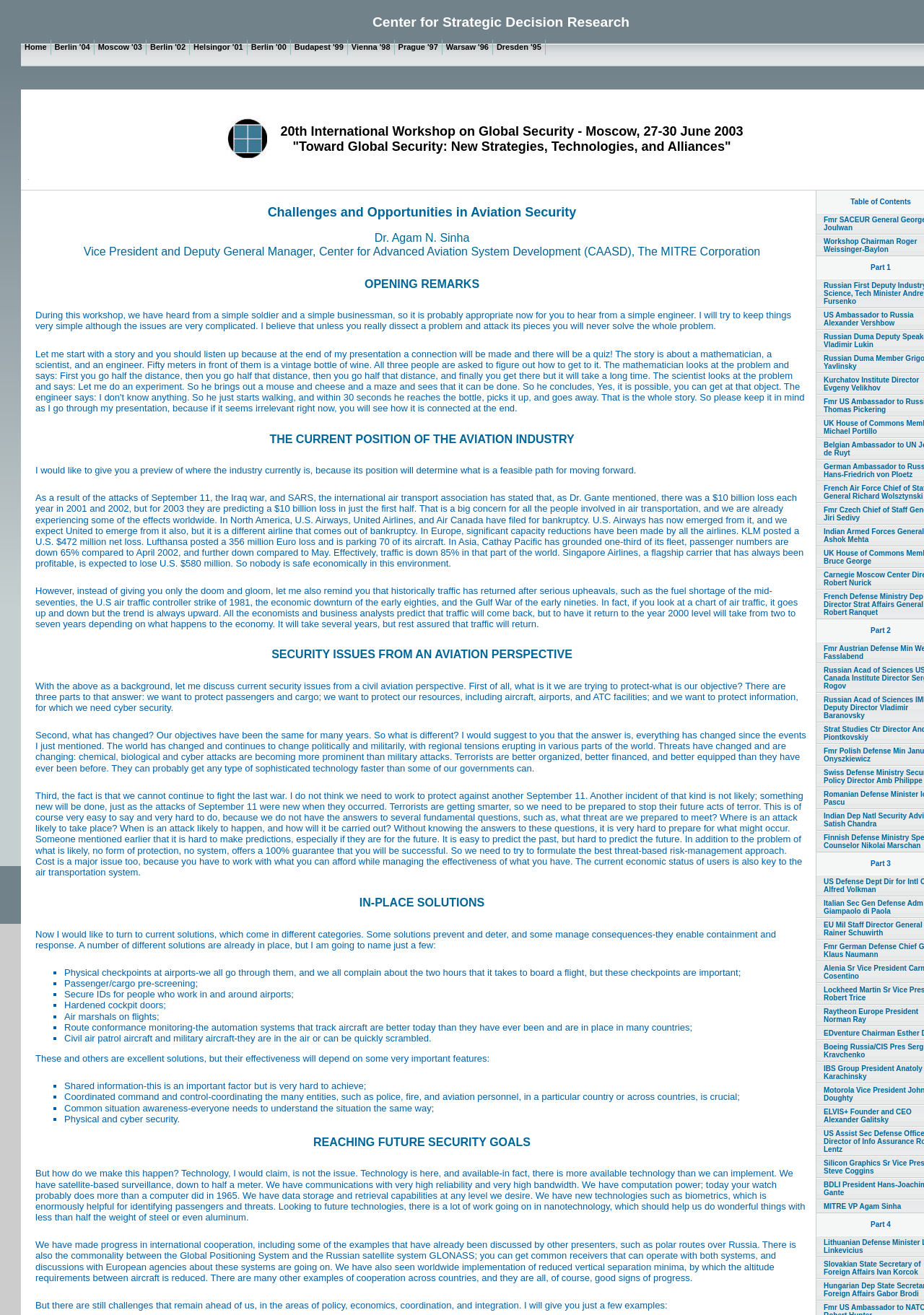Please locate the bounding box coordinates of the element's region that needs to be clicked to follow the instruction: "Click on the 'Berlin '04' link". The bounding box coordinates should be provided as four float numbers between 0 and 1, i.e., [left, top, right, bottom].

[0.055, 0.03, 0.102, 0.042]